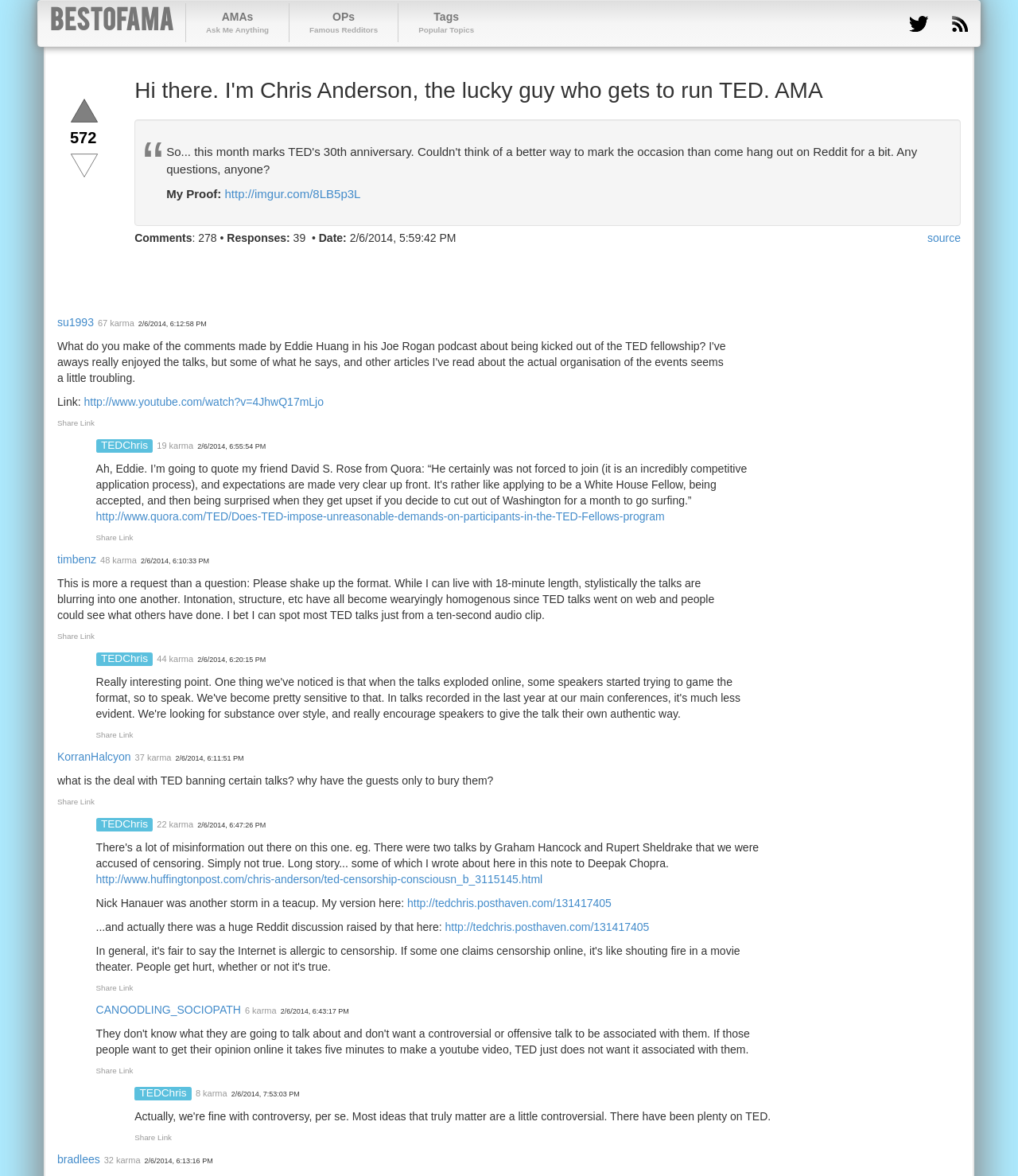Please answer the following question as detailed as possible based on the image: 
What is the name of the person who runs TED?

Based on the webpage, the heading 'Hi there. I'm Chris Anderson, the lucky guy who gets to run TED. AMA' indicates that Chris Anderson is the person who runs TED.